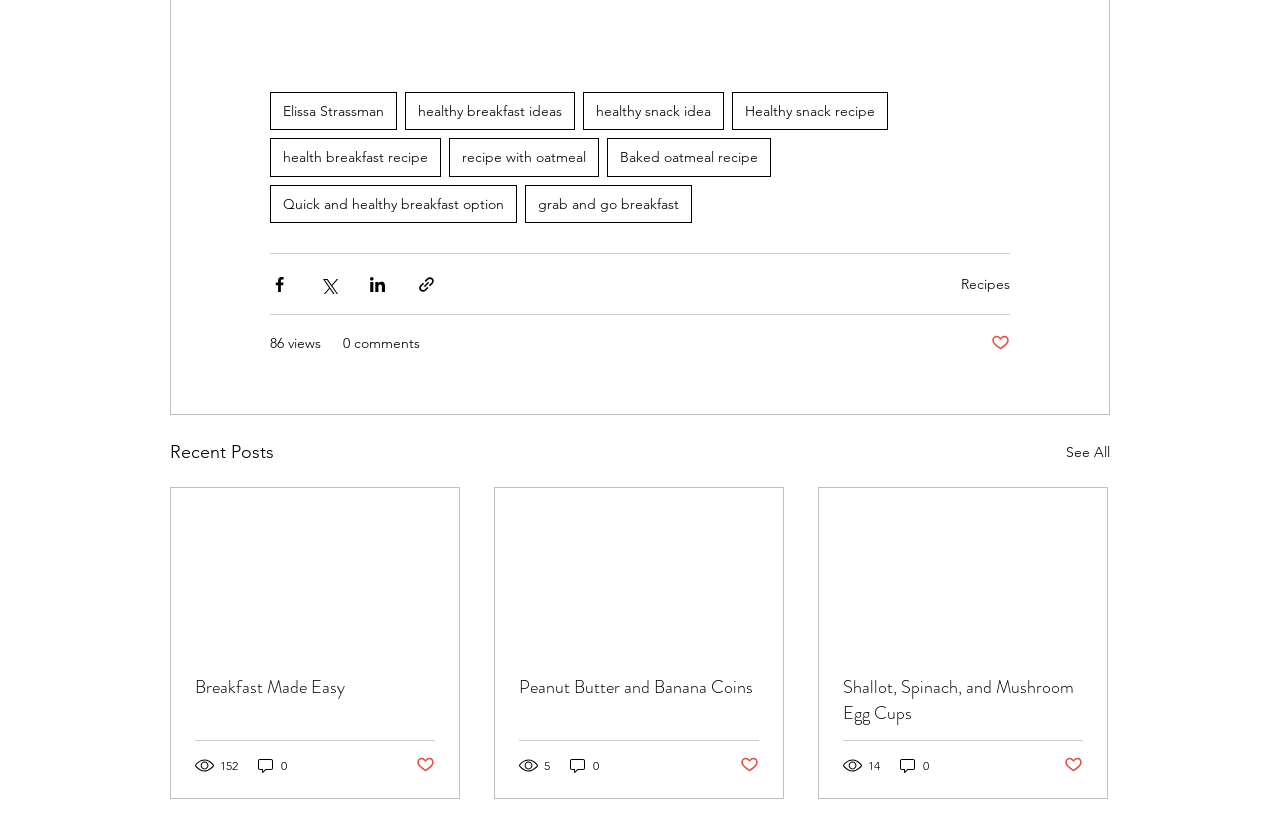Using a single word or phrase, answer the following question: 
What is the title of the second article?

Peanut Butter and Banana Coins